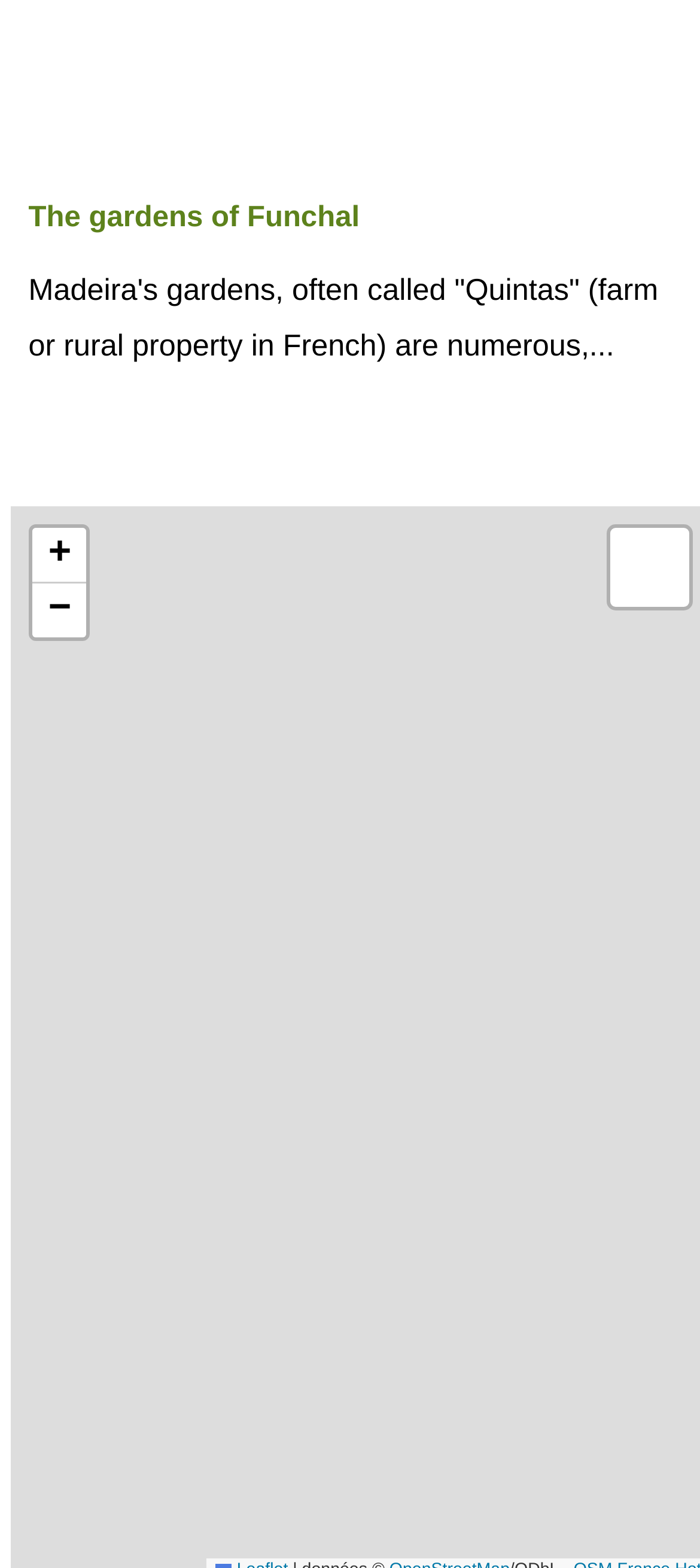Provide a short answer to the following question with just one word or phrase: How many markers are on the map?

24